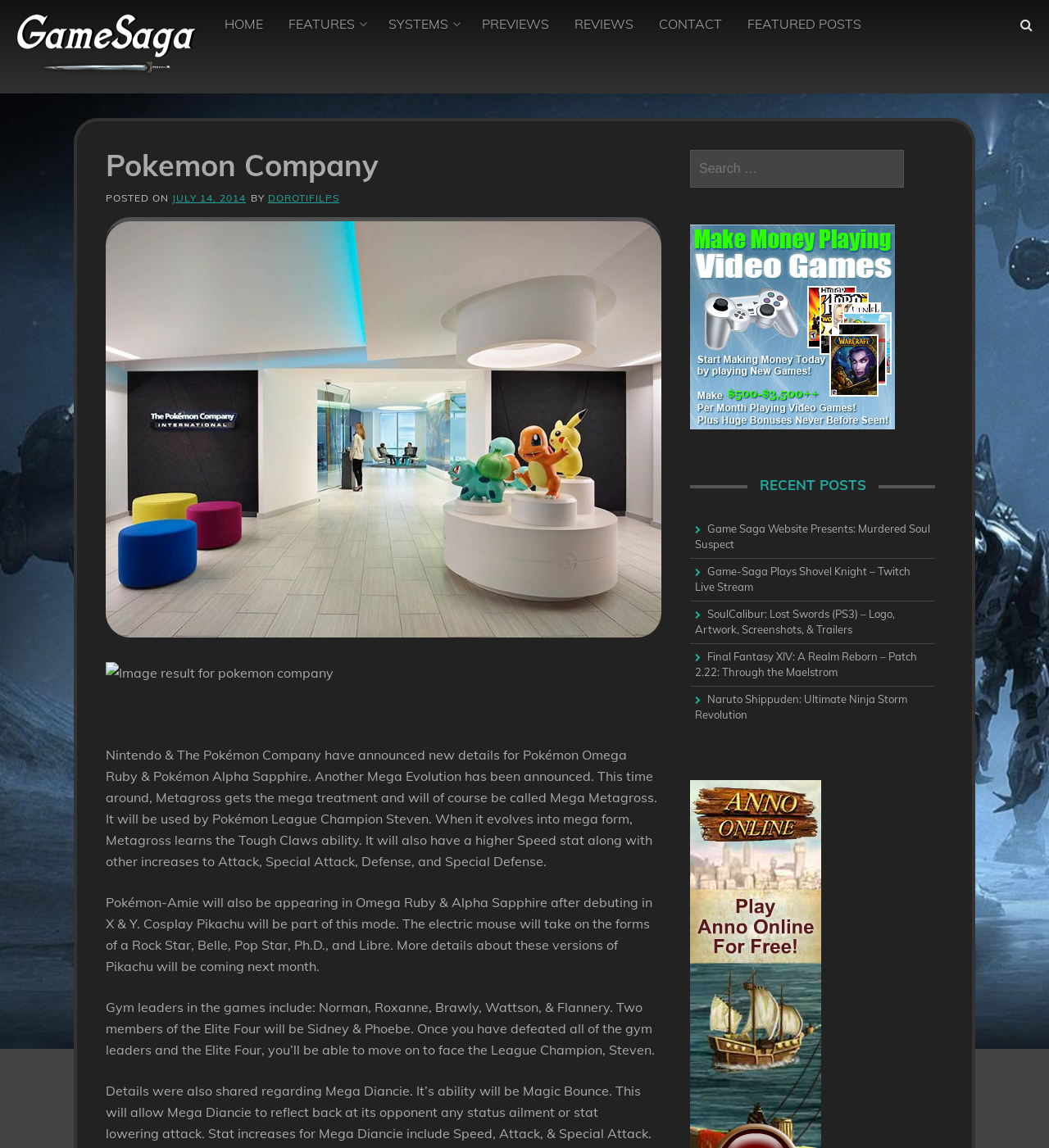Determine the bounding box coordinates for the region that must be clicked to execute the following instruction: "read featured posts".

[0.702, 0.0, 0.831, 0.041]